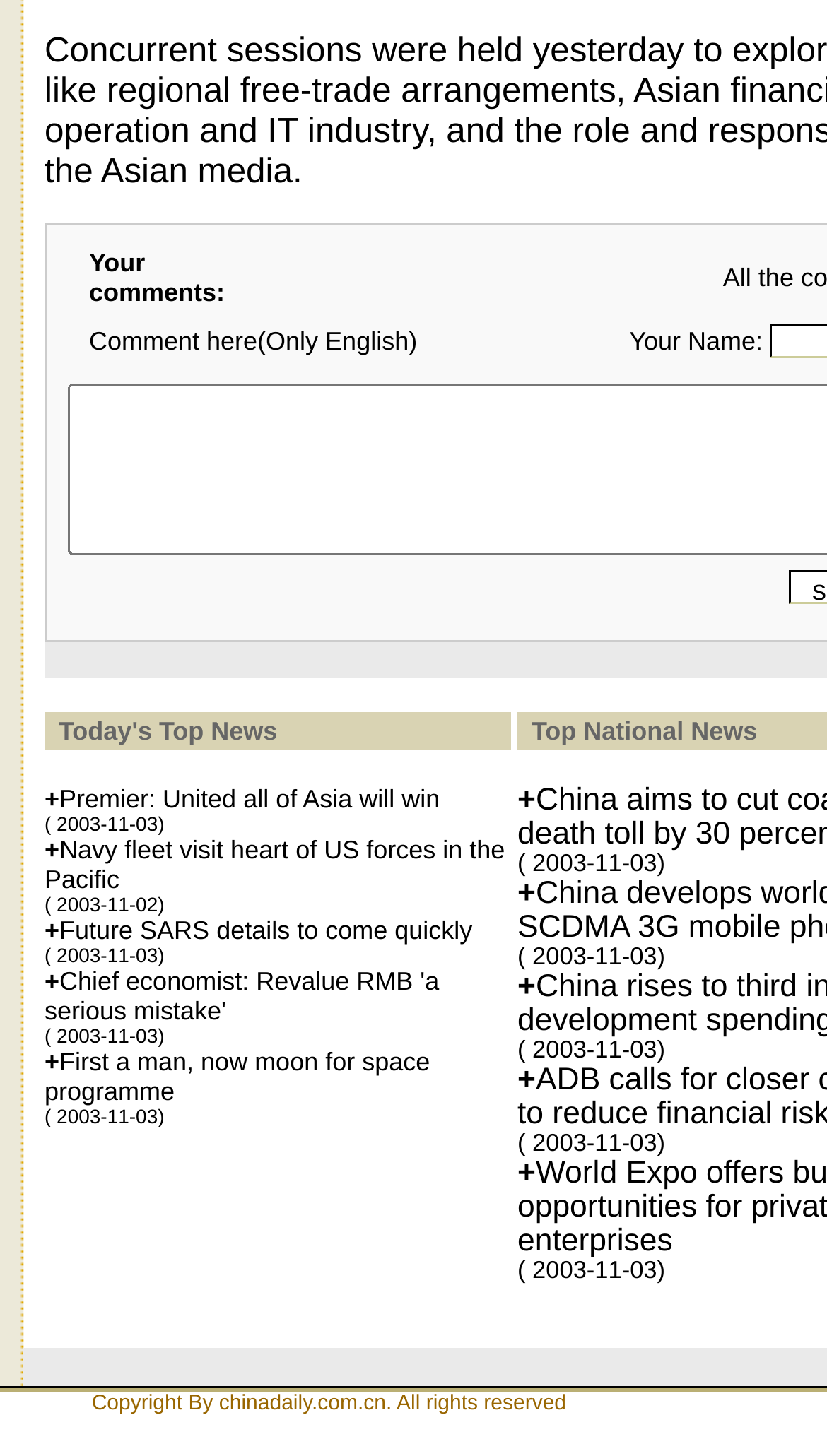Please answer the following question using a single word or phrase: 
What is the language of the comments section?

English